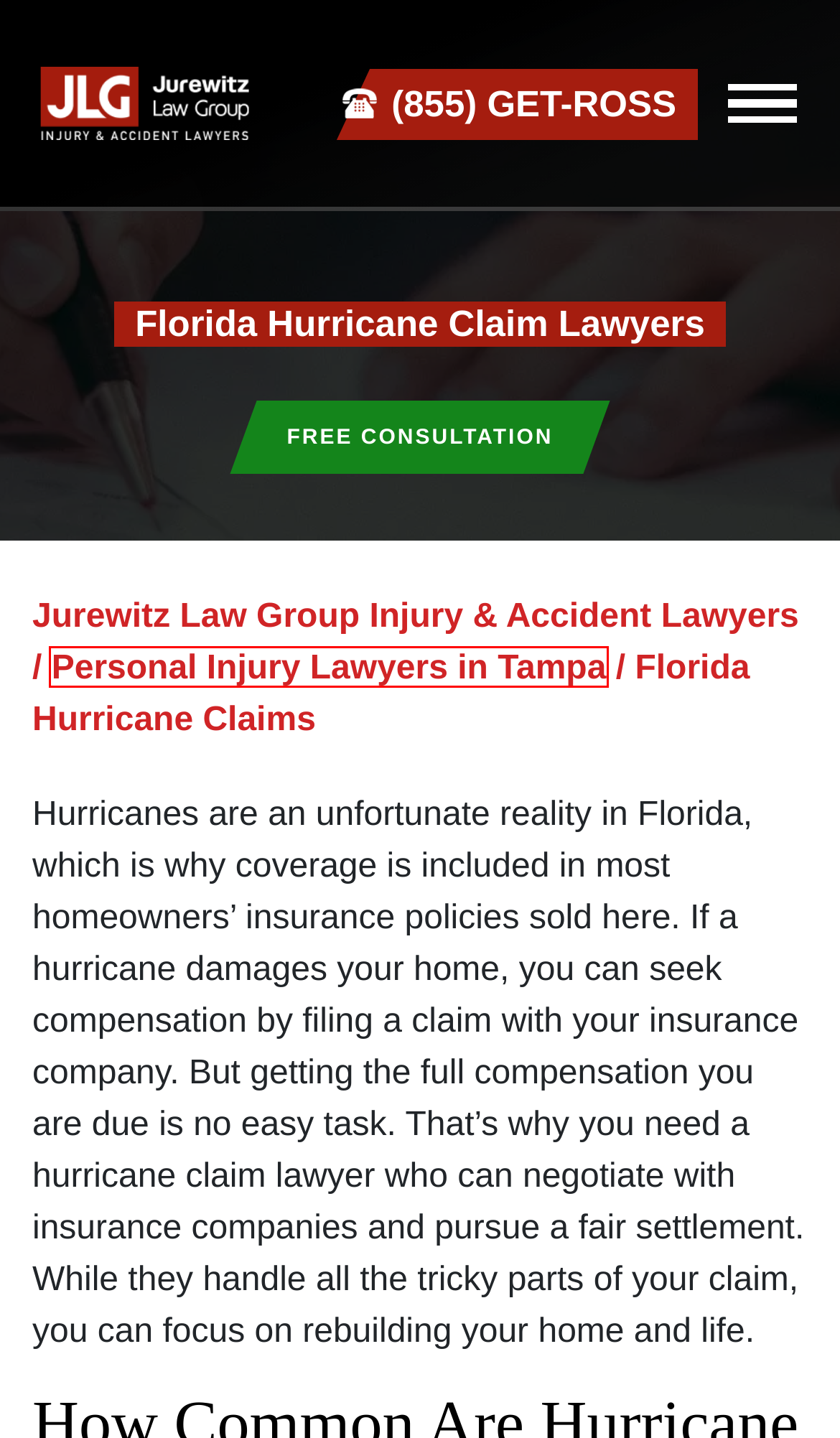You have a screenshot of a webpage with a red rectangle bounding box around a UI element. Choose the best description that matches the new page after clicking the element within the bounding box. The candidate descriptions are:
A. San Diego Personal Injury Lawyers | Jurewitz Law Group Injury & Accident Lawyers
B. Tampa Birth Injury Lawyers | Jurewitz Law Group
C. Florida Contact | Jurewitz Law Group Injury & Accident Lawyers
D. About Us | Jurewitz Law Group
E. Tampa Personal Injury Lawyers | Jurewitz Law Group
F. Tampa Car Accident Attorneys | Jurewitz Law Group
G. Tampa Pedestrian Accident Attorneys | Jurewitz Law Group
H. Sitemap: Jurewitz Law Group Injury & Accident Attorneys

E